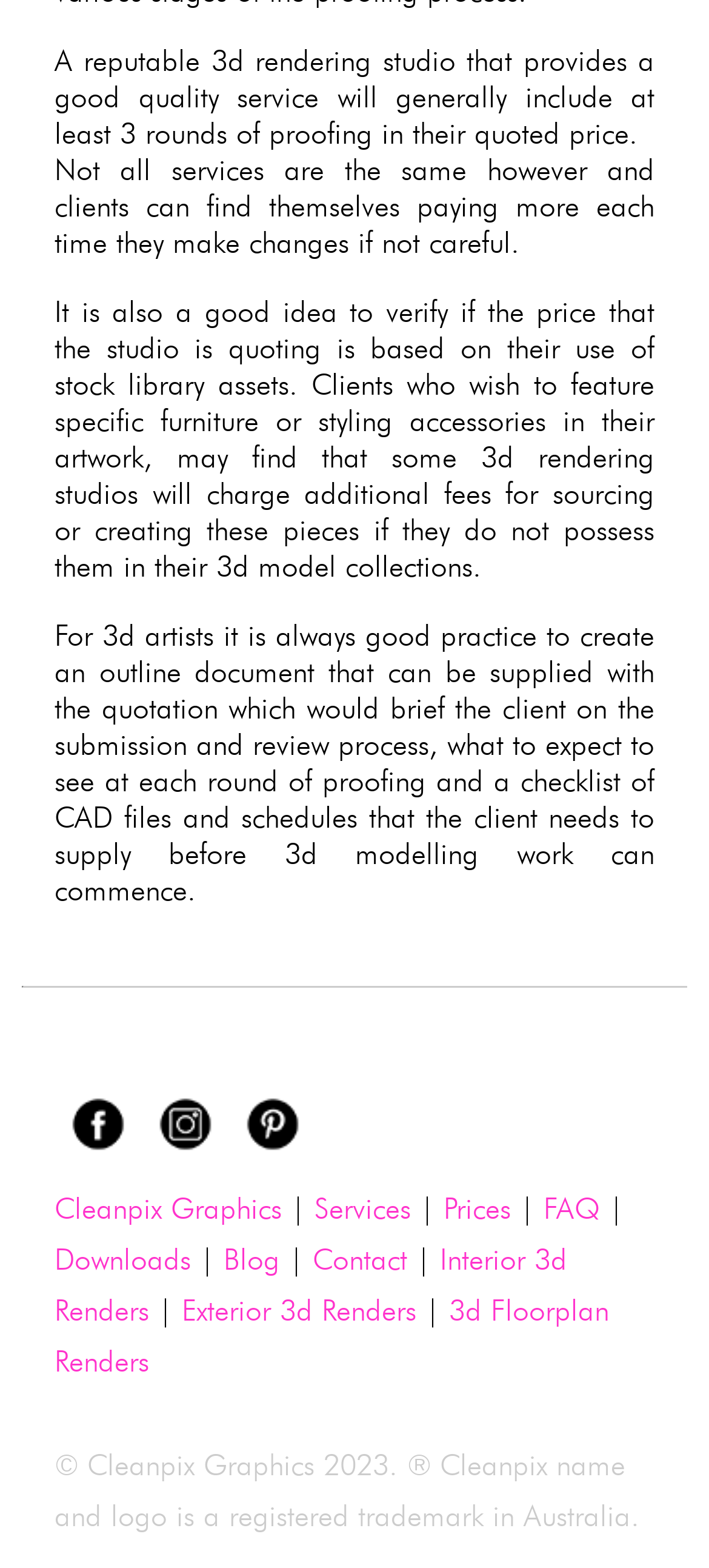Determine the bounding box coordinates for the area you should click to complete the following instruction: "Visit Cleanpix Graphics homepage".

[0.077, 0.76, 0.397, 0.782]